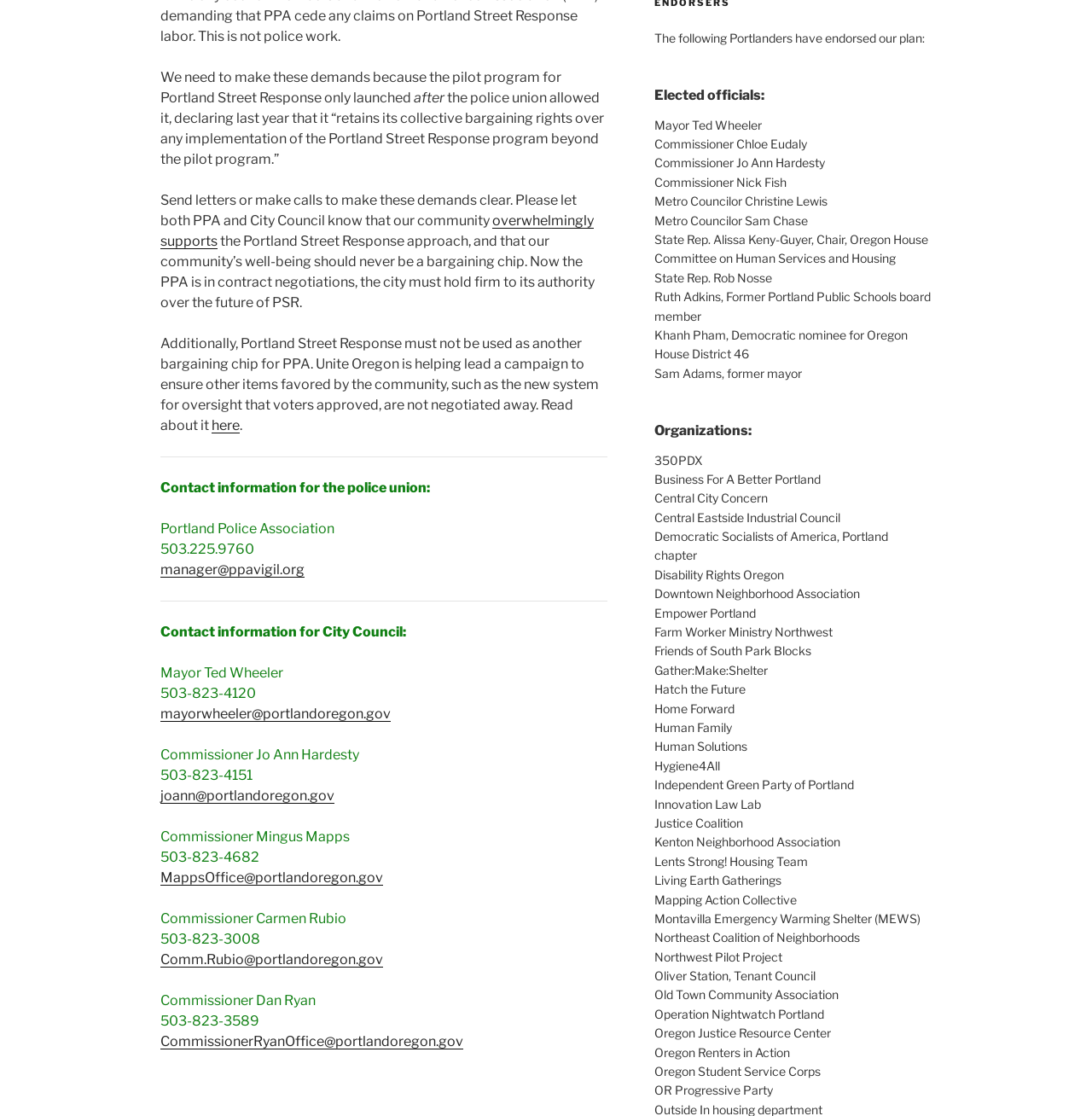Locate the bounding box of the UI element based on this description: "overwhelmingly supports". Provide four float numbers between 0 and 1 as [left, top, right, bottom].

[0.147, 0.191, 0.544, 0.223]